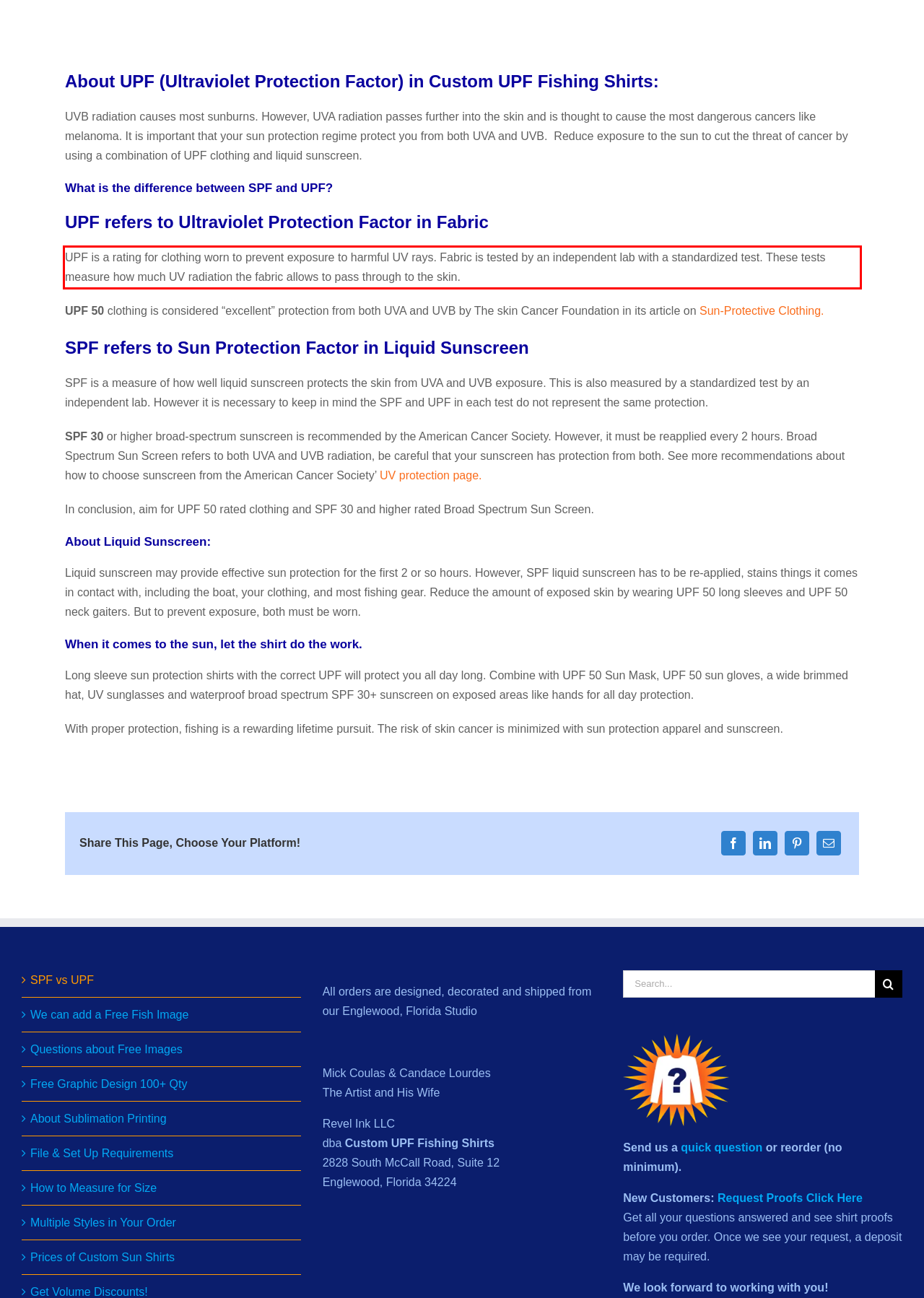Please look at the webpage screenshot and extract the text enclosed by the red bounding box.

UPF is a rating for clothing worn to prevent exposure to harmful UV rays. Fabric is tested by an independent lab with a standardized test. These tests measure how much UV radiation the fabric allows to pass through to the skin.